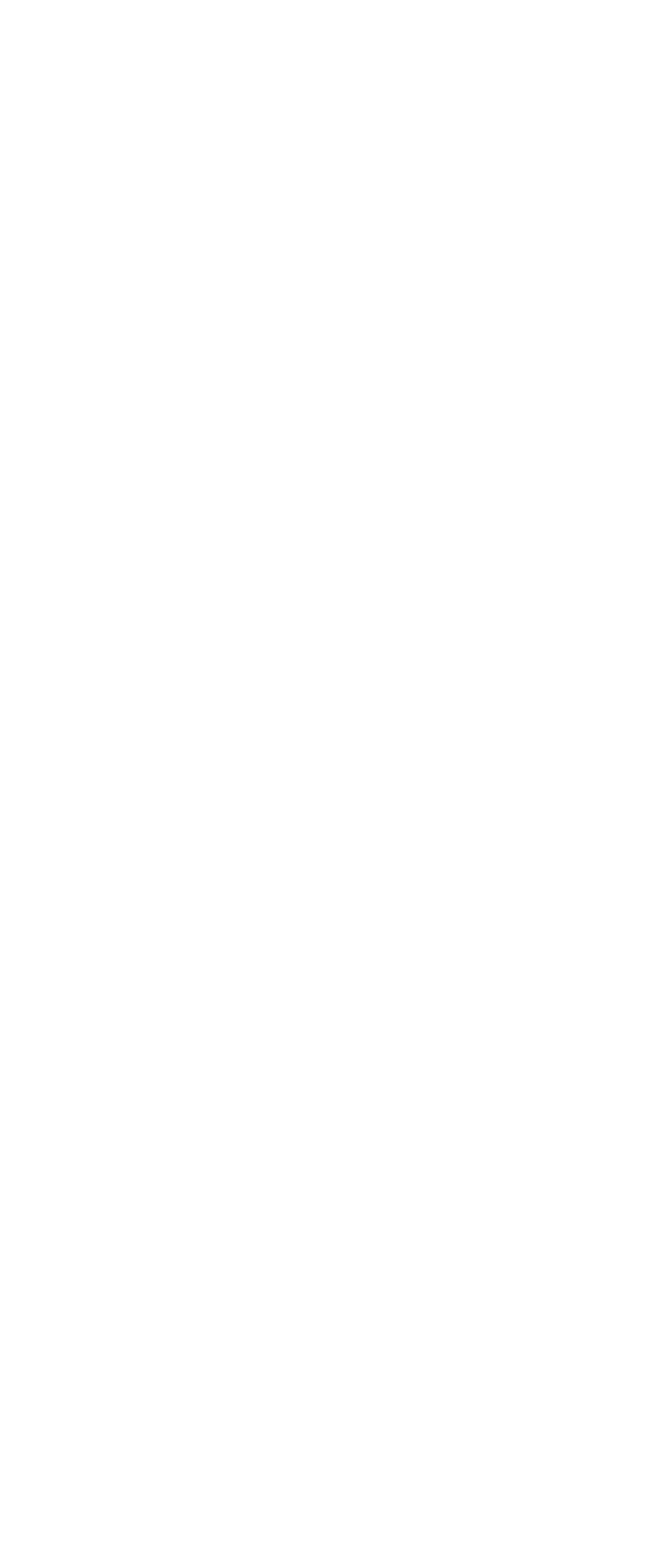Find the bounding box coordinates of the clickable element required to execute the following instruction: "Click to schedule a case review". Provide the coordinates as four float numbers between 0 and 1, i.e., [left, top, right, bottom].

[0.051, 0.158, 0.856, 0.196]